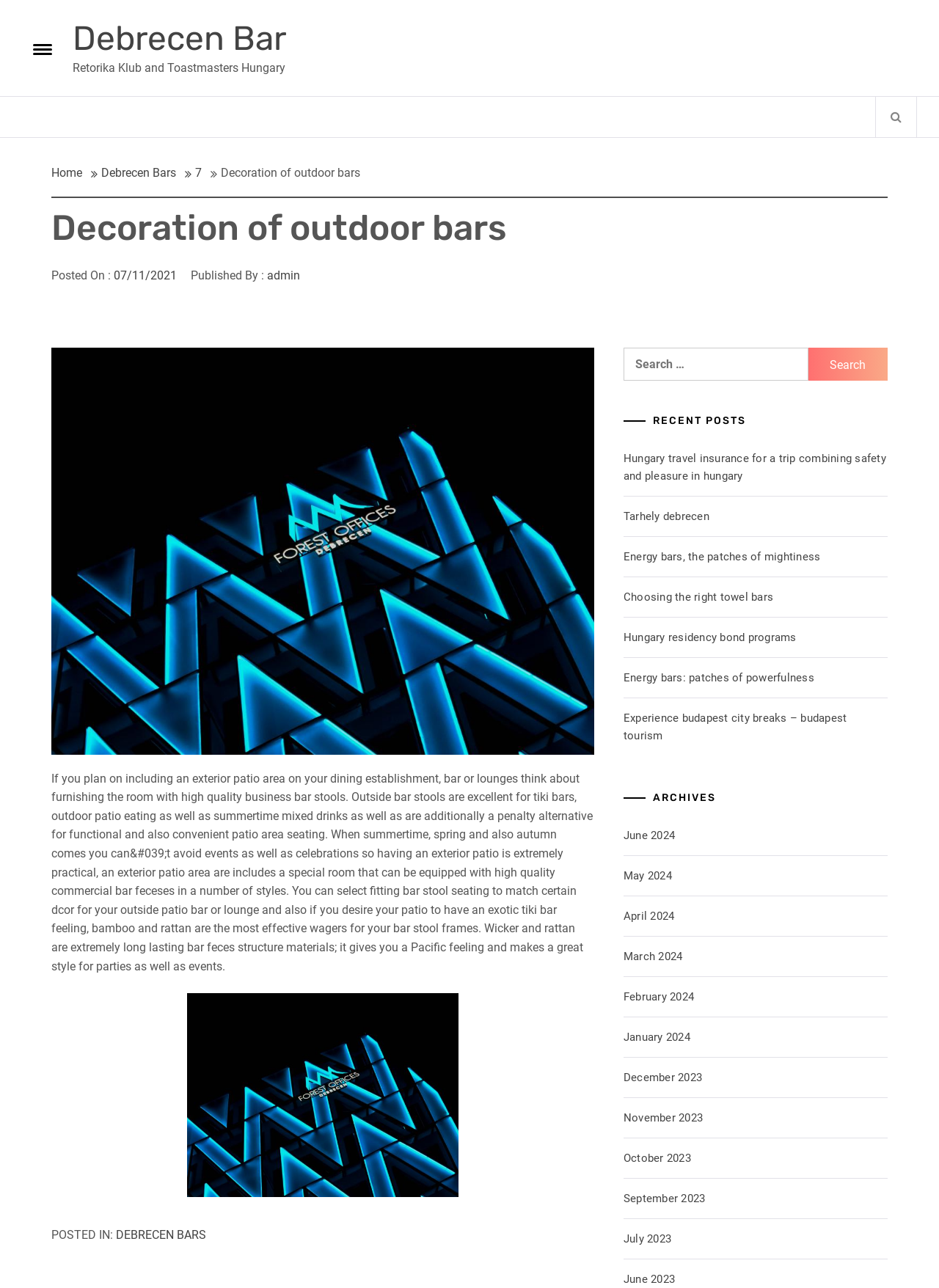Please find and report the bounding box coordinates of the element to click in order to perform the following action: "Visit the 'Debrecen Bars' page". The coordinates should be expressed as four float numbers between 0 and 1, in the format [left, top, right, bottom].

[0.097, 0.129, 0.197, 0.139]